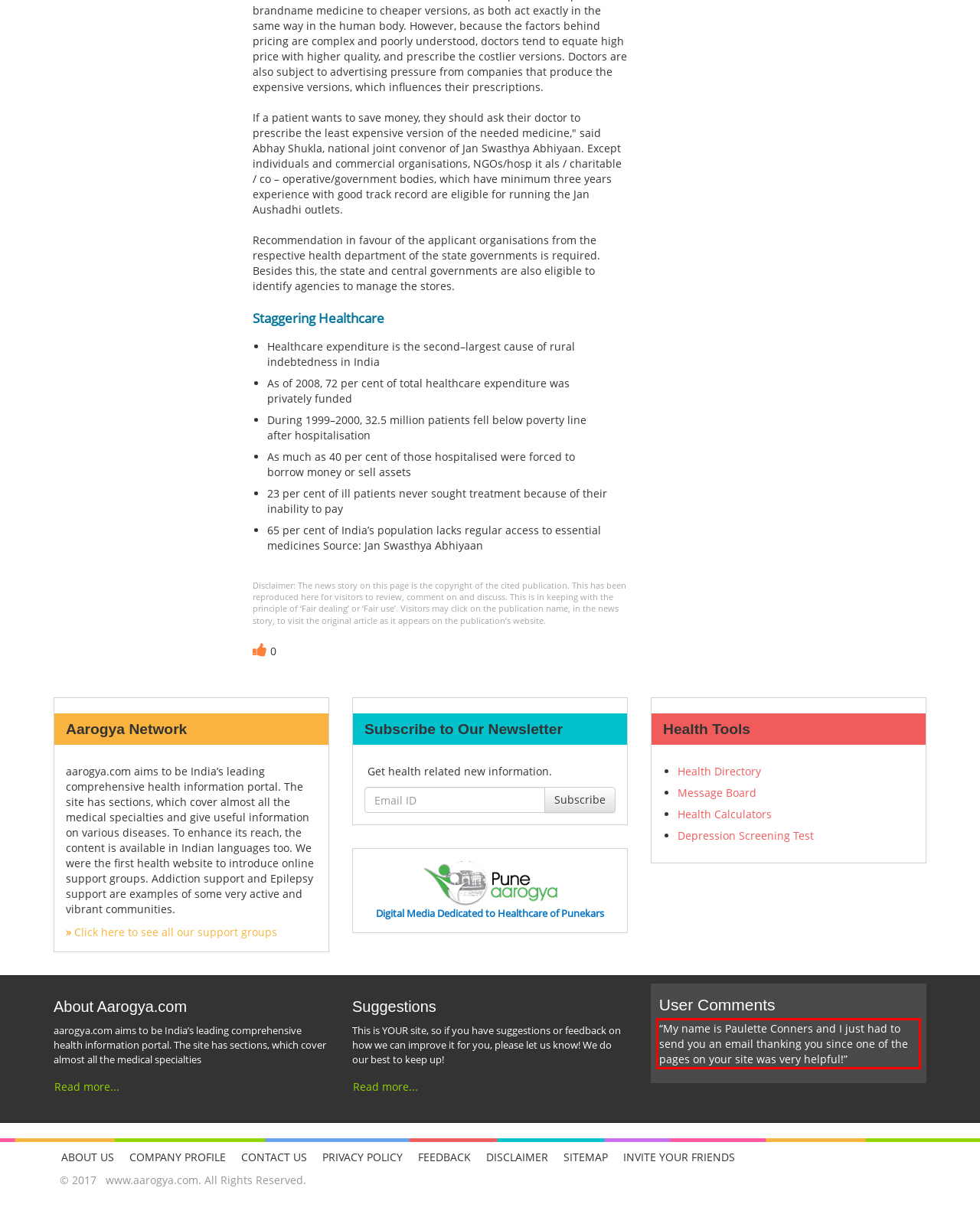Analyze the red bounding box in the provided webpage screenshot and generate the text content contained within.

“My name is Paulette Conners and I just had to send you an email thanking you since one of the pages on your site was very helpful!”